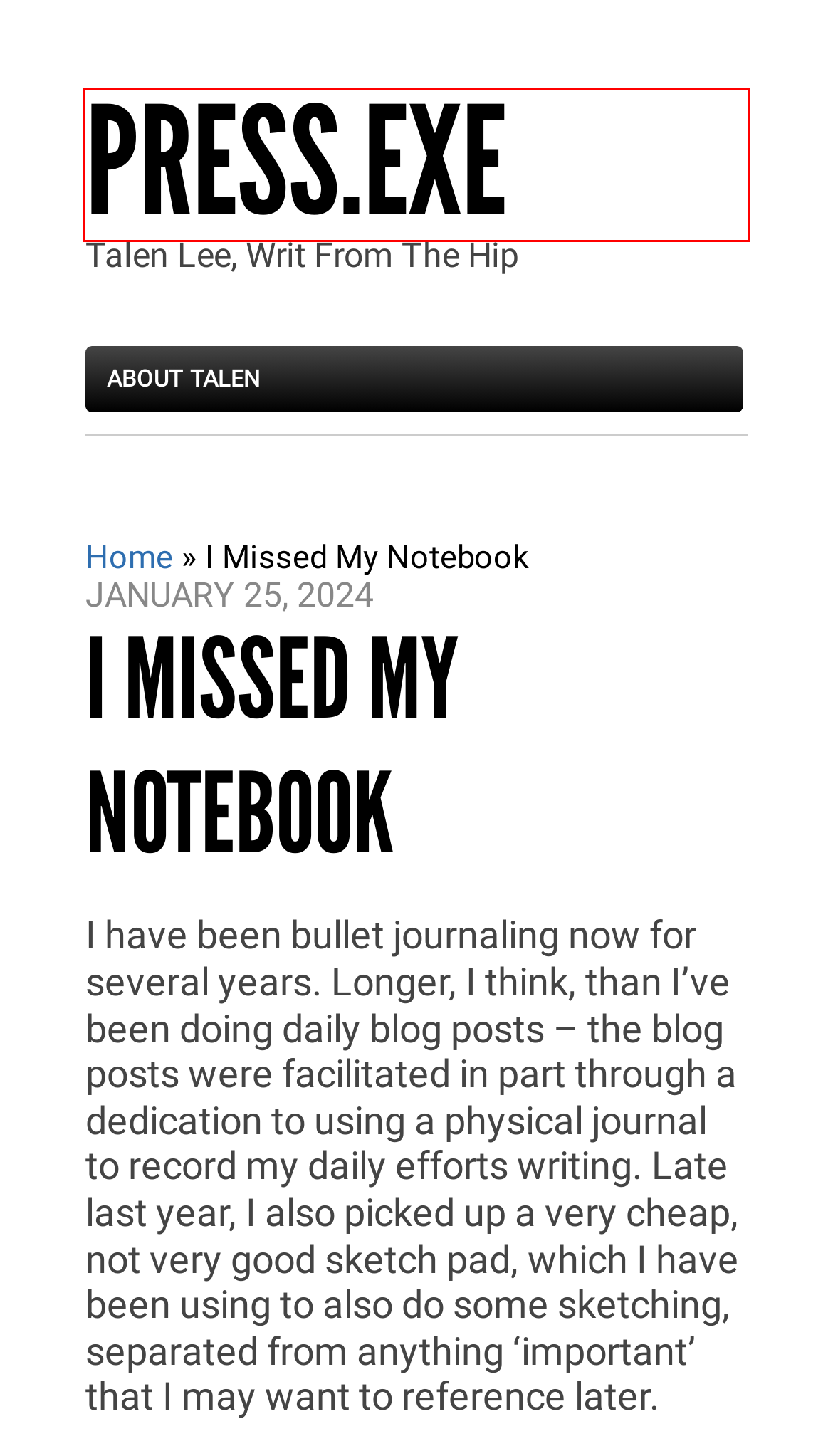Consider the screenshot of a webpage with a red bounding box around an element. Select the webpage description that best corresponds to the new page after clicking the element inside the red bounding box. Here are the candidates:
A. Diary Archives | press.exe
B. May 8, 2024 | press.exe
C. The Sixth Age of Sand Archives | press.exe
D. About Talen | press.exe
E. May 3, 2024 | press.exe
F. Game Pile: Gene Wars (Video!) | press.exe
G. press.exe | Talen Lee, Writ From The Hip
H. Talen Lee (@Talen_Lee@kind.social) - Be More Kind

G